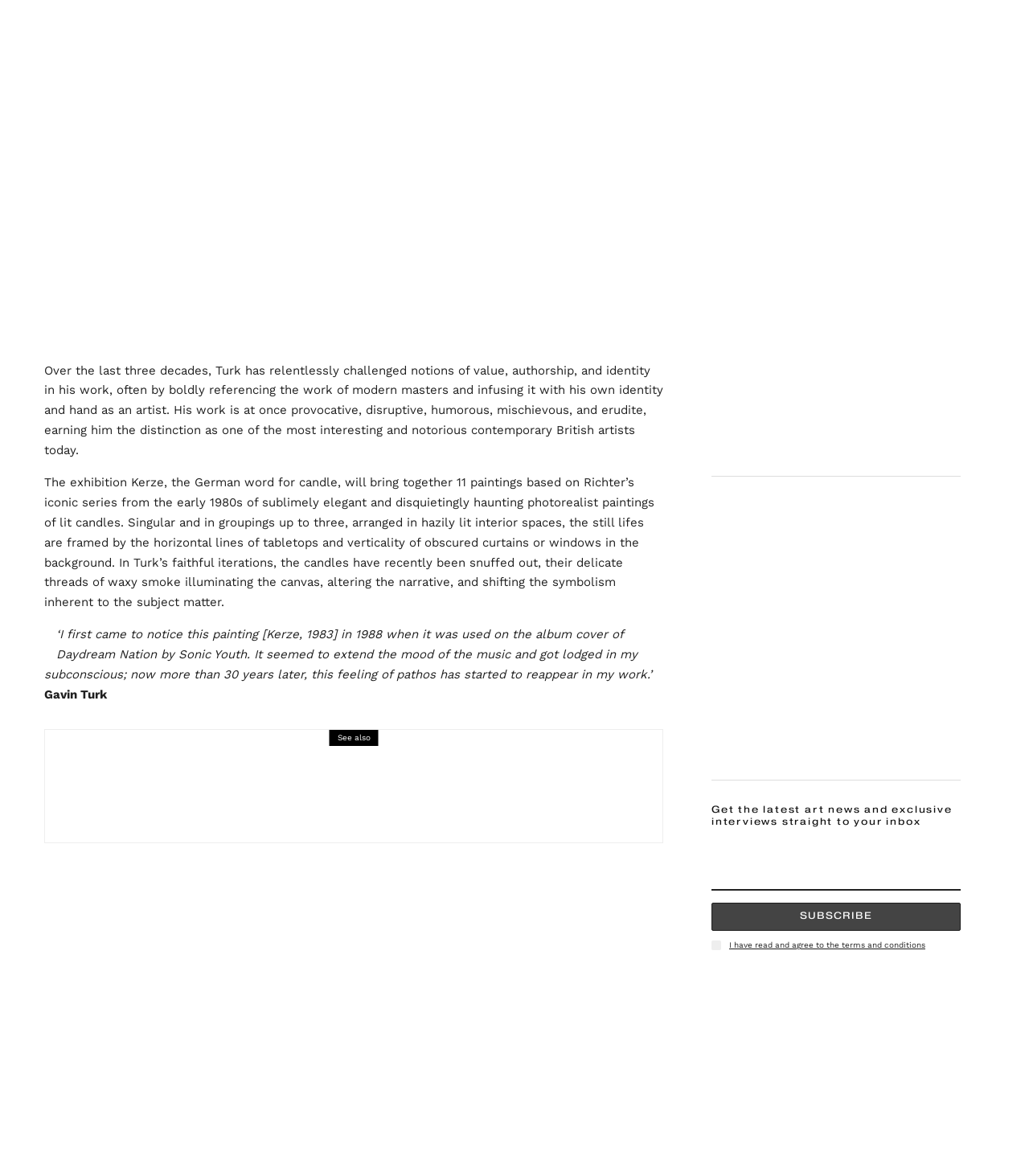Please specify the bounding box coordinates of the region to click in order to perform the following instruction: "Read more about SJ Fuerst's exhibition".

[0.691, 0.158, 0.738, 0.199]